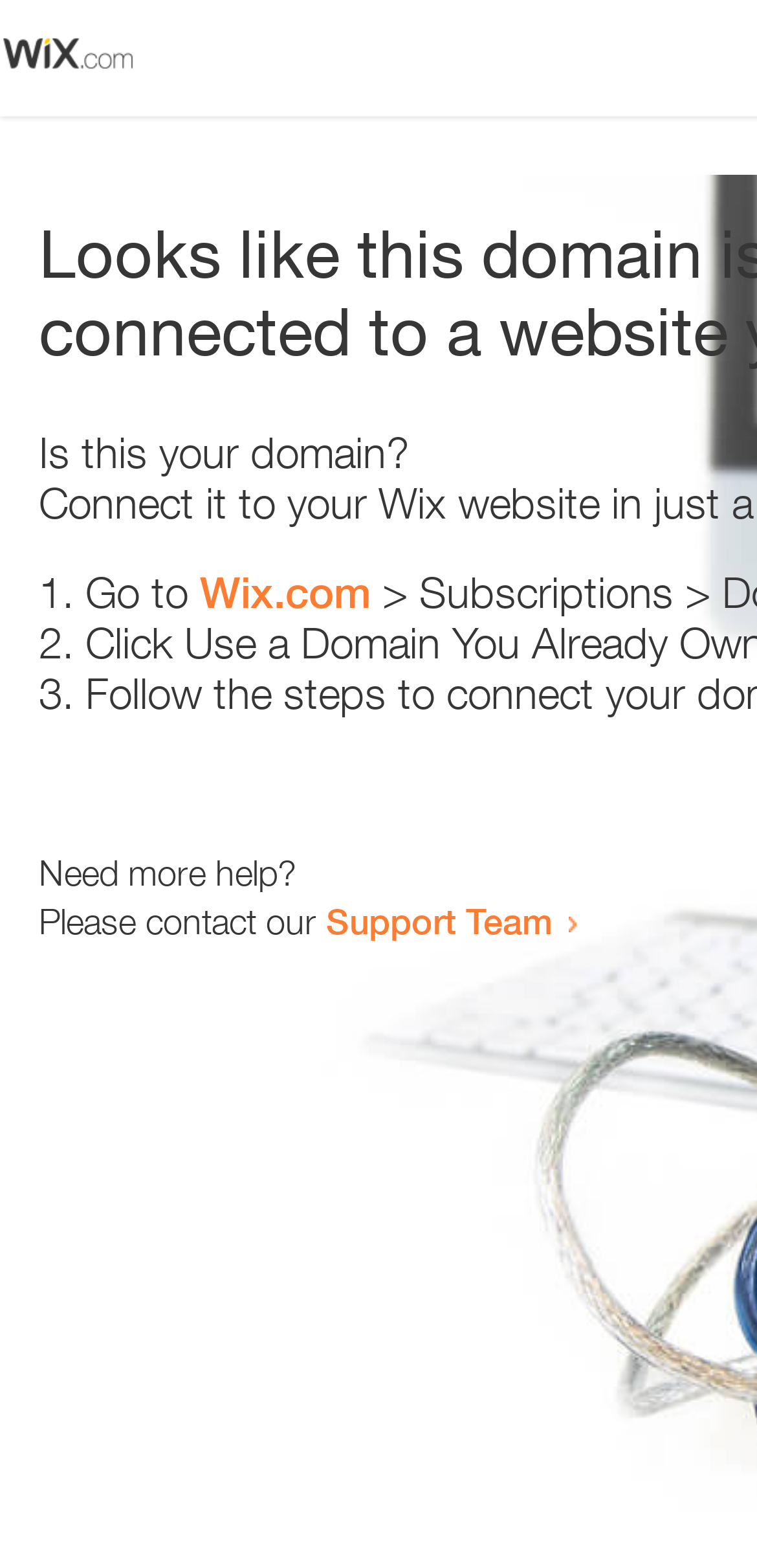Determine the primary headline of the webpage.

Looks like this domain isn't
connected to a website yet